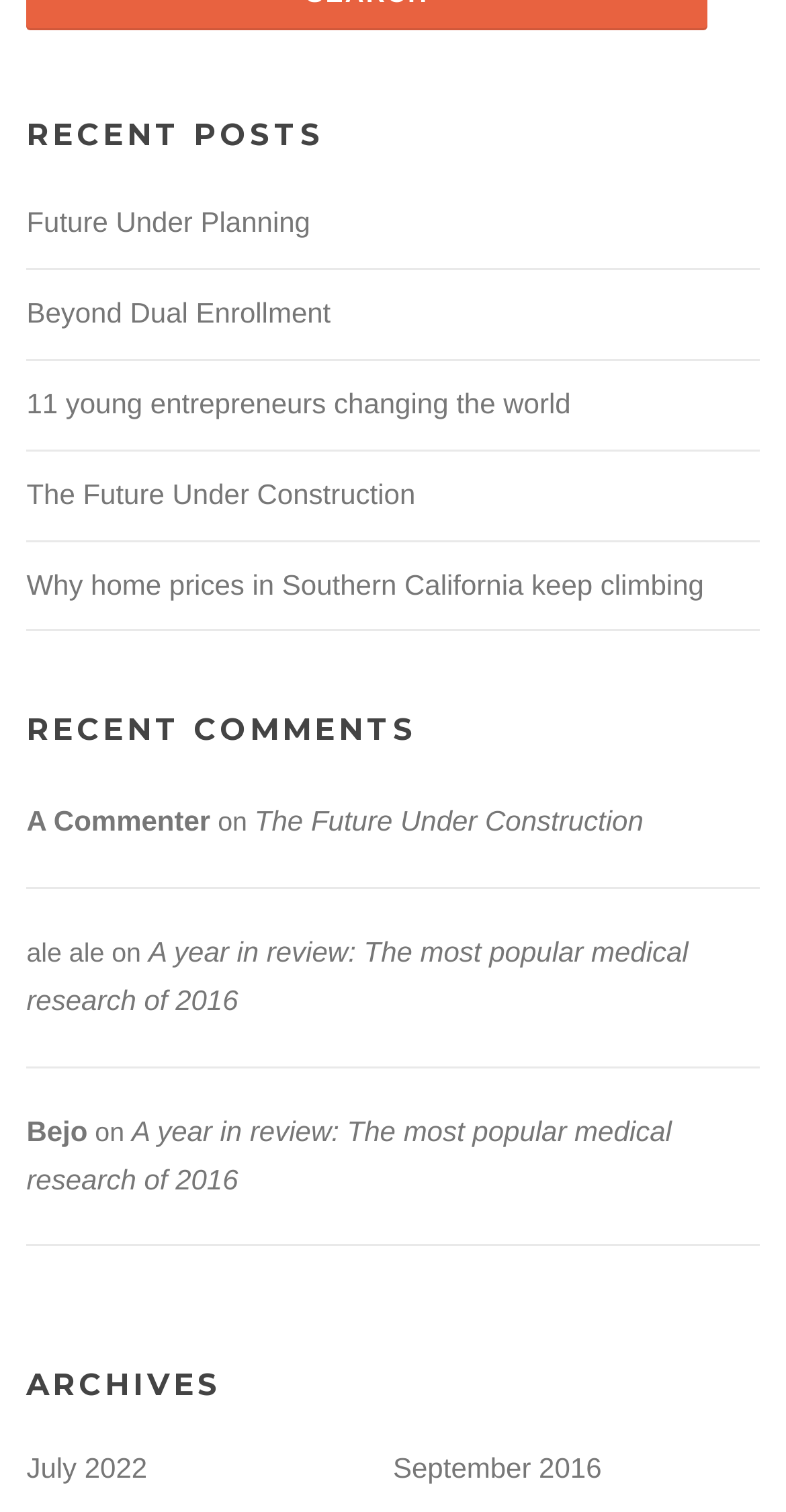Please determine the bounding box coordinates for the element with the description: "The Future Under Construction".

[0.324, 0.533, 0.819, 0.554]